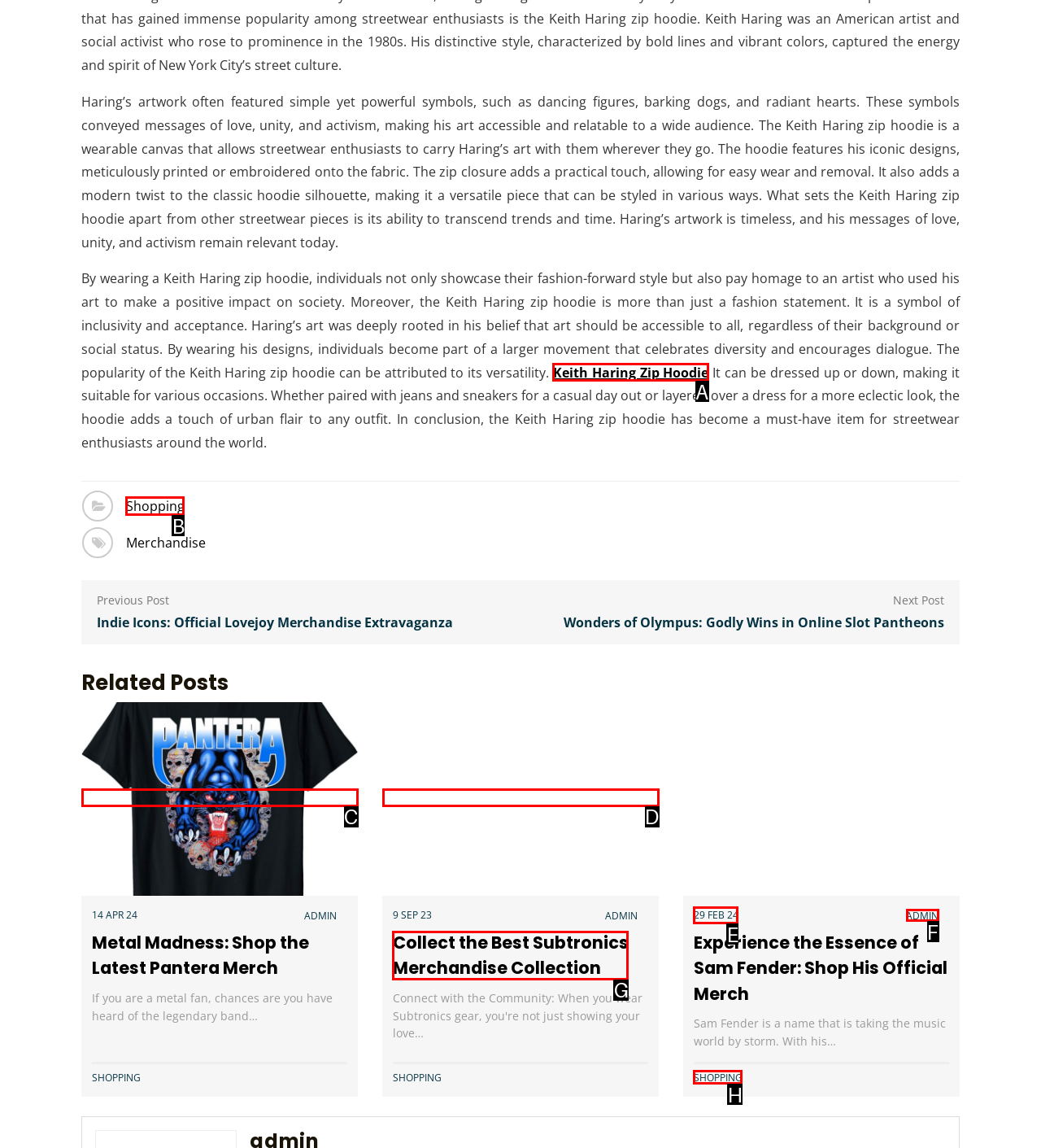Based on the task: Go to 'Shopping', which UI element should be clicked? Answer with the letter that corresponds to the correct option from the choices given.

B